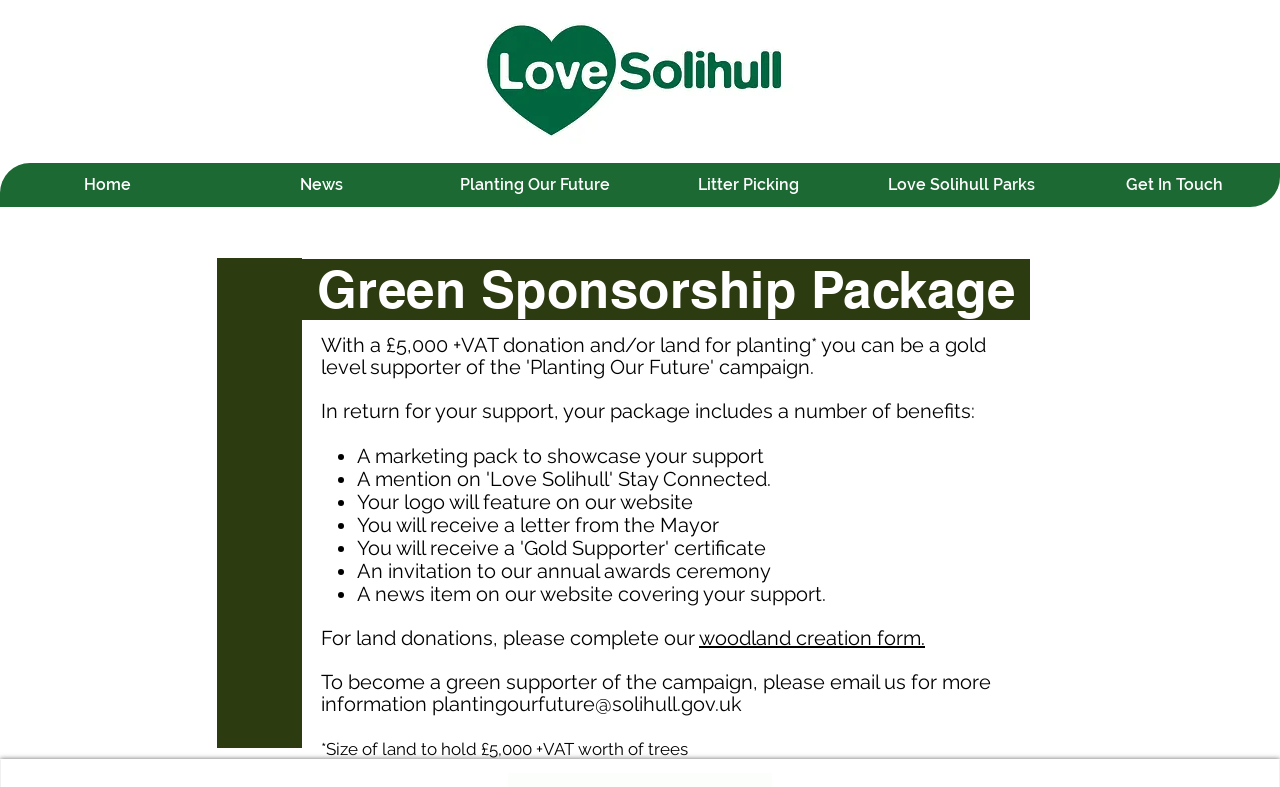Locate the bounding box of the UI element defined by this description: "Home". The coordinates should be given as four float numbers between 0 and 1, formatted as [left, top, right, bottom].

[0.0, 0.207, 0.167, 0.263]